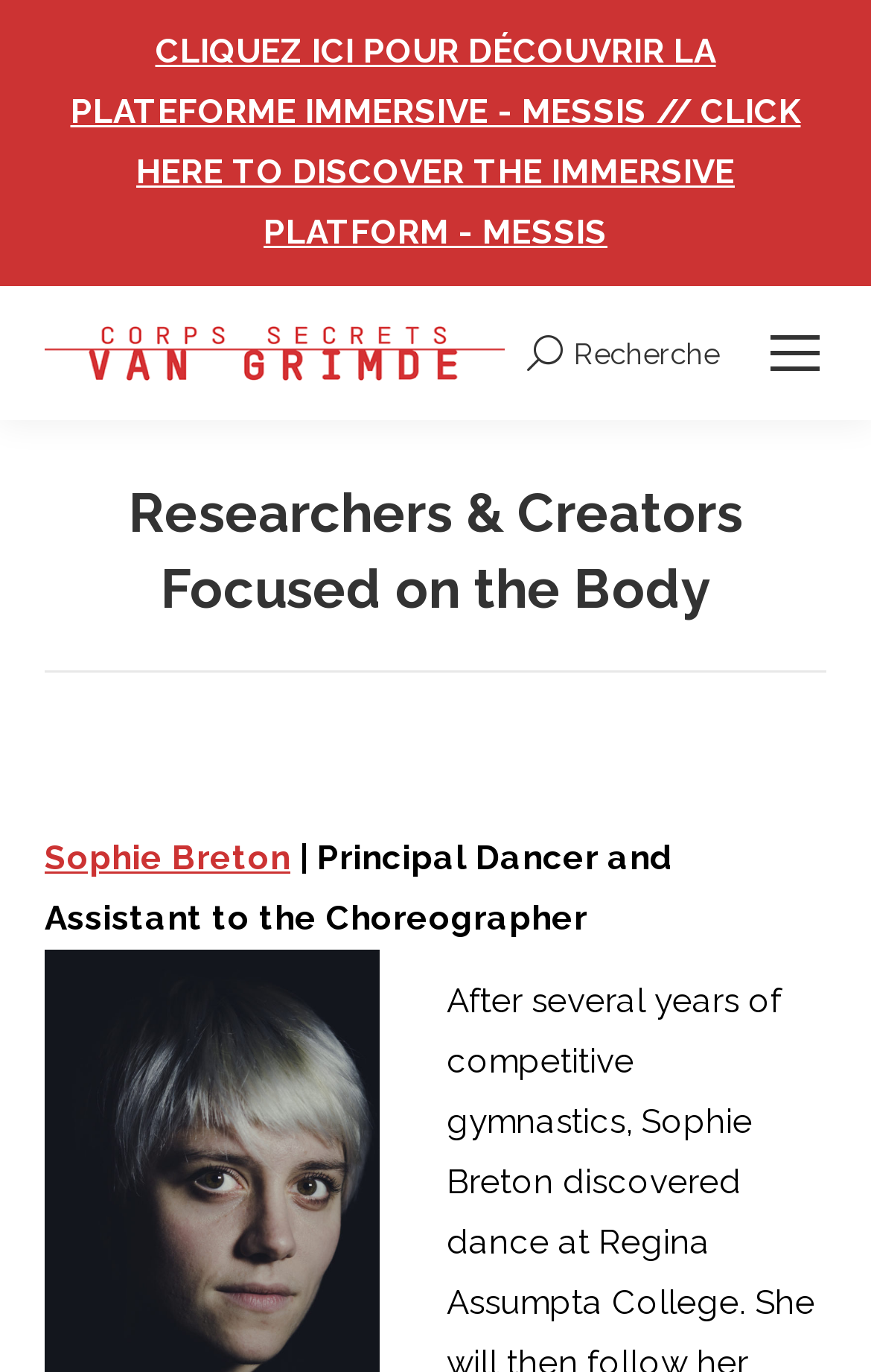What is the current page about?
Provide an in-depth answer to the question, covering all aspects.

I inferred the content of the current page by looking at the title 'Sophie Breton' and the description 'Principal Dancer and Assistant to the Choreographer', which suggests that the page is about Sophie Breton's profile.